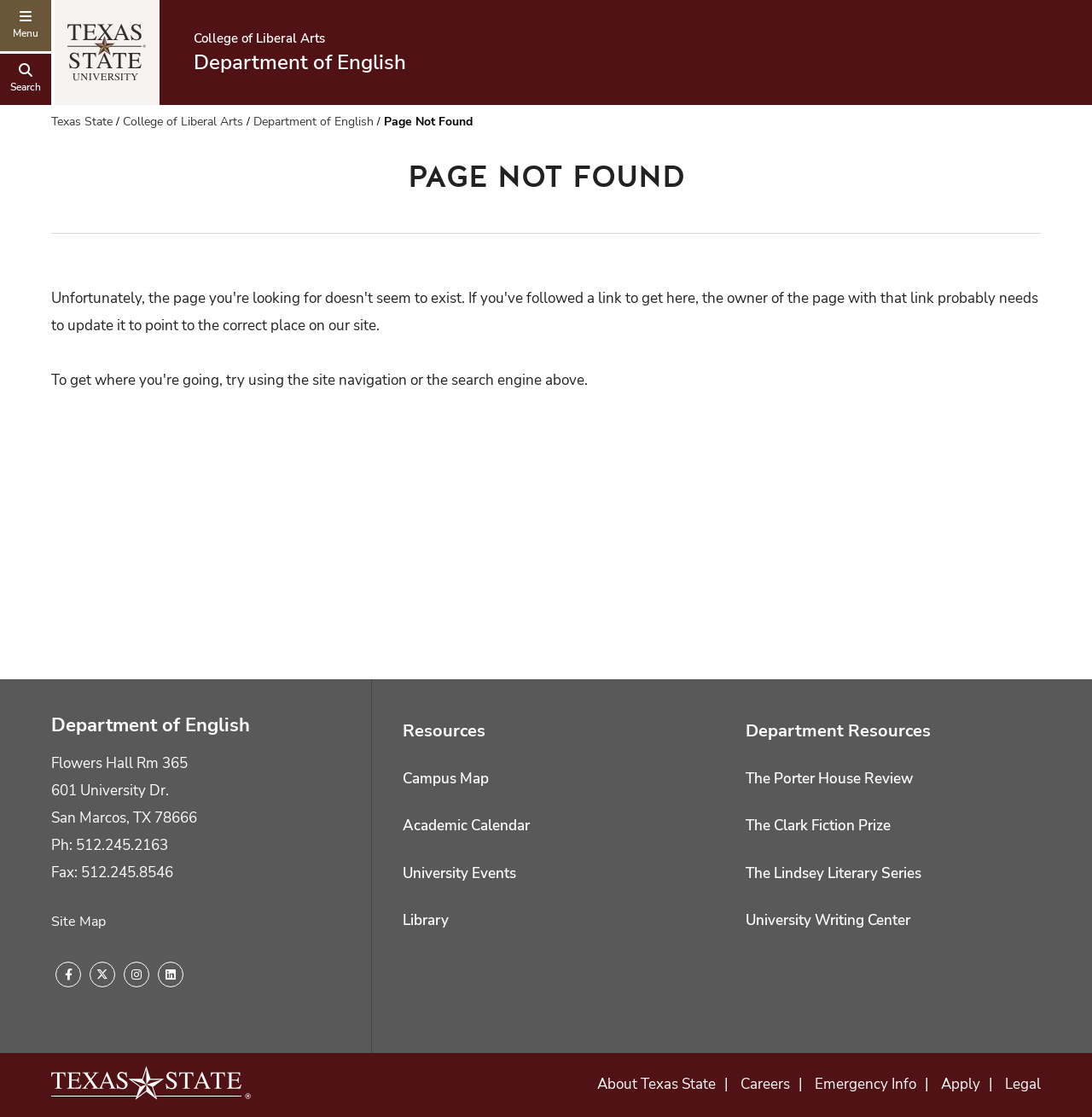Locate the bounding box of the UI element described in the following text: "Department of English".

[0.177, 0.043, 0.371, 0.068]